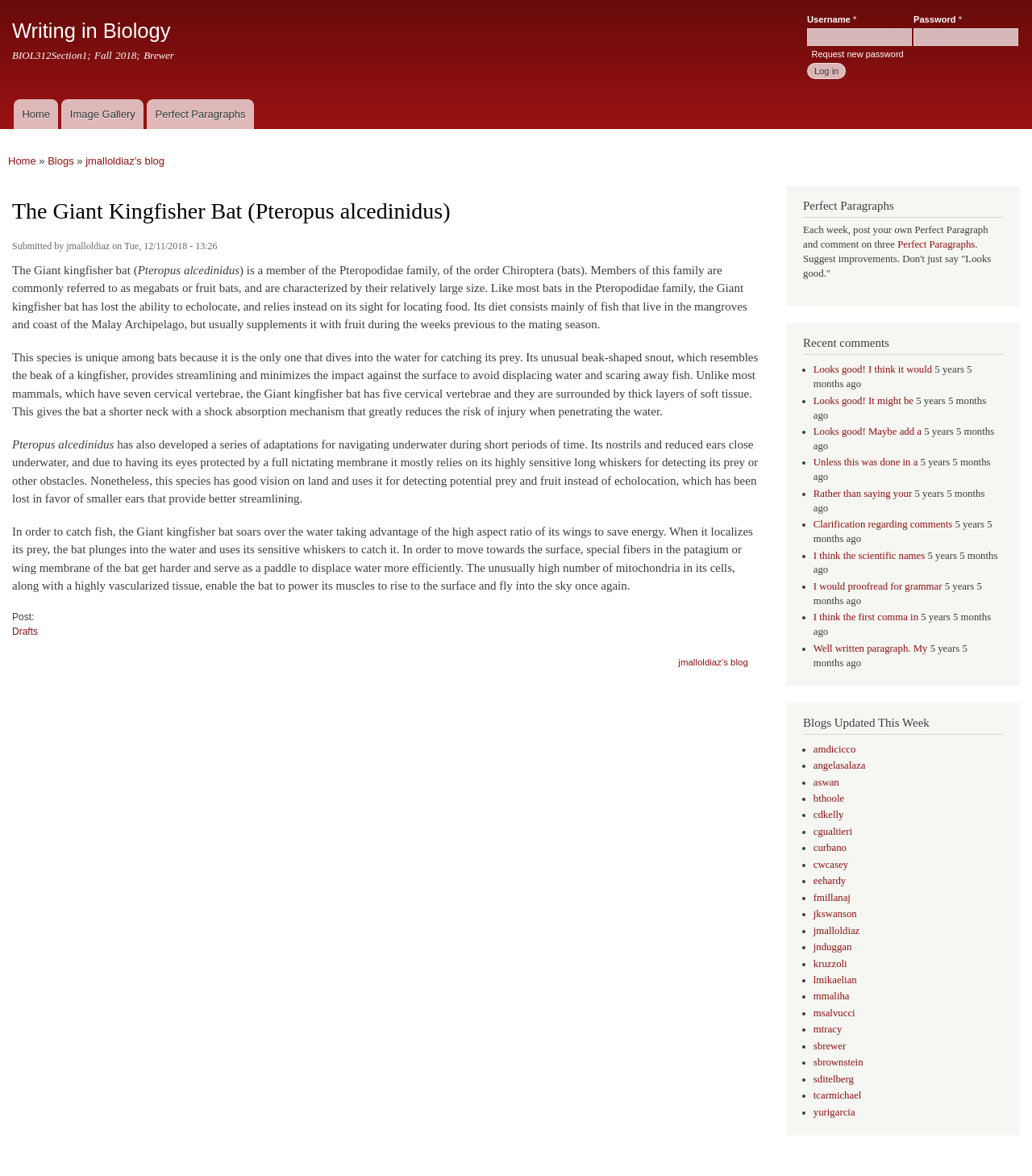What is the name of the blog author?
Provide a detailed and extensive answer to the question.

The name of the blog author can be found in the footer section of the webpage, where it is mentioned that the article was 'Submitted by jmalloldiaz'.